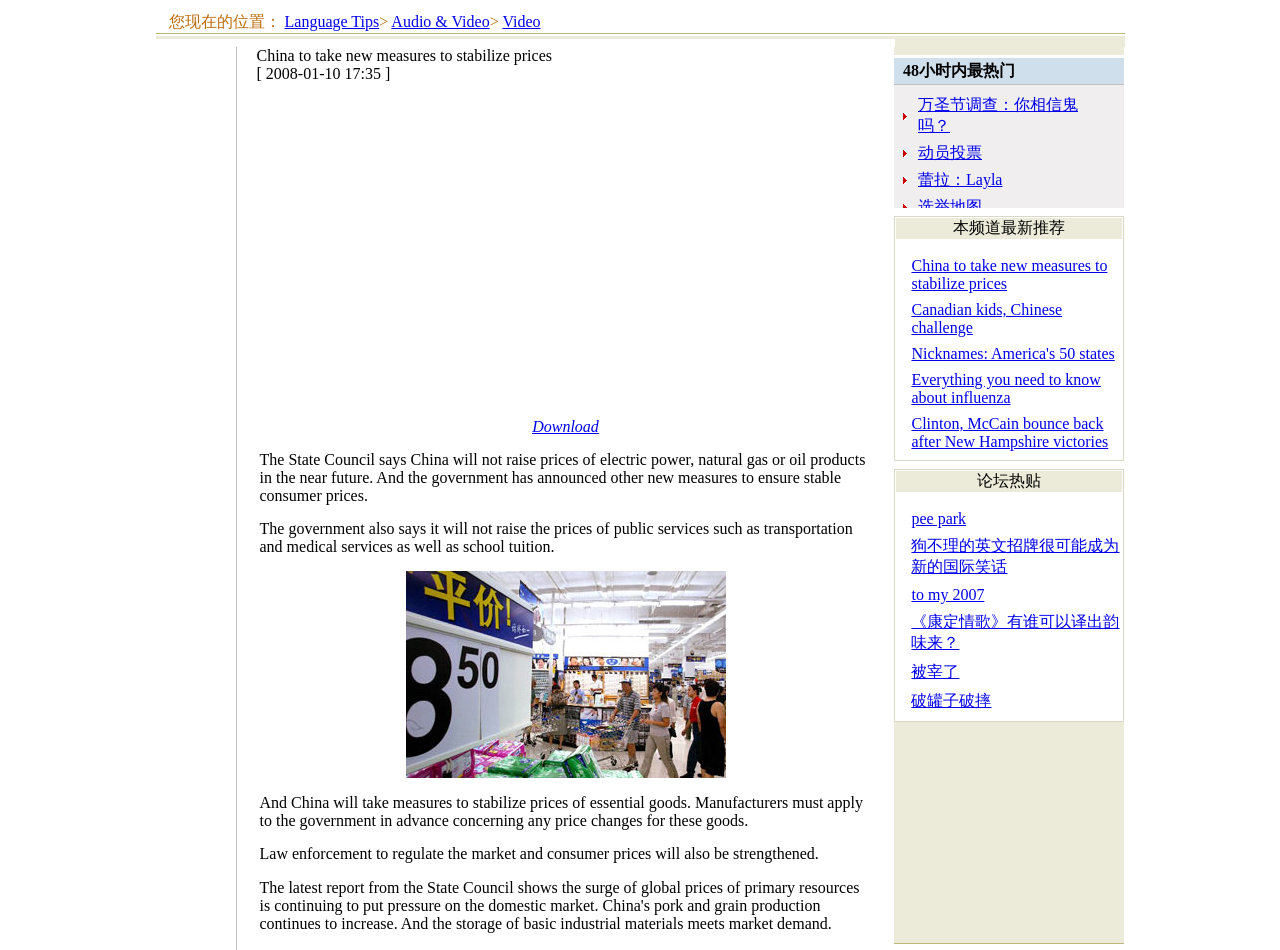Answer the following inquiry with a single word or phrase:
What is the topic of the video?

China taking measures to stabilize prices